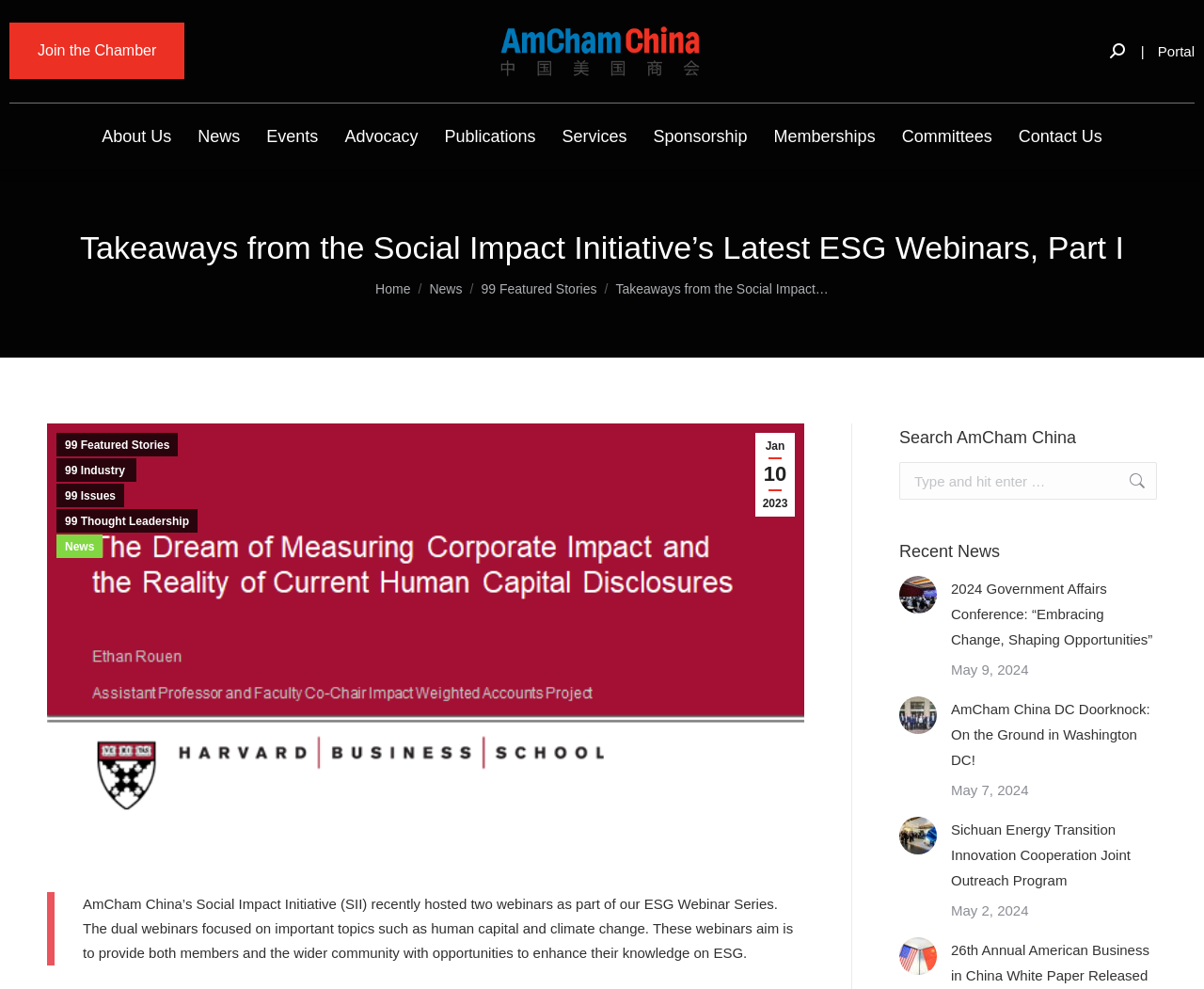Can you find and generate the webpage's heading?

Takeaways from the Social Impact Initiative’s Latest ESG Webinars, Part I